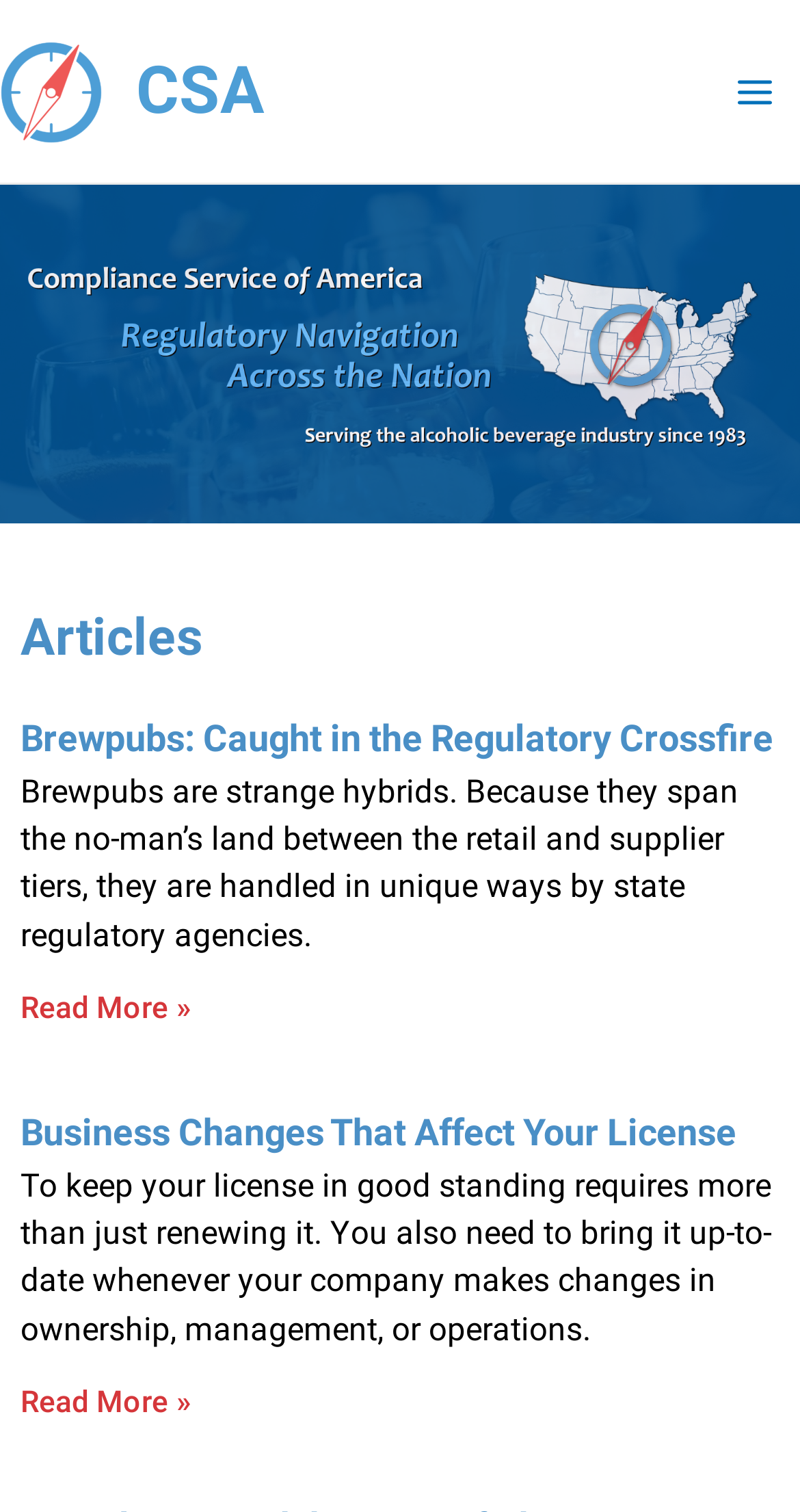Explain the webpage's design and content in an elaborate manner.

The webpage is titled "Articles – CSA" and features a prominent link to "CSA" at the top left corner, accompanied by a small "CSA" image. Another "CSA" link is located to the right of the first one. 

On the top right corner, there is a "Main Menu" button, which is not expanded. Below the button, there is an image, and a heading that reads "Articles". 

The main content of the webpage is divided into two articles. The first article has a heading "Brewpubs: Caught in the Regulatory Crossfire" and a link to the same title. Below the heading, there is a paragraph of text that describes brewpubs as strange hybrids and how they are handled by state regulatory agencies. The article concludes with a "Read more about Brewpubs: Caught in the Regulatory Crossfire" link.

The second article has a heading "Business Changes That Affect Your License" and a link to the same title. Below the heading, there is a paragraph of text that explains the importance of updating licenses when a company undergoes changes in ownership, management, or operations. The article concludes with a "Read more about Business Changes That Affect Your License" link.

Both articles are positioned vertically, with the second article located below the first one.